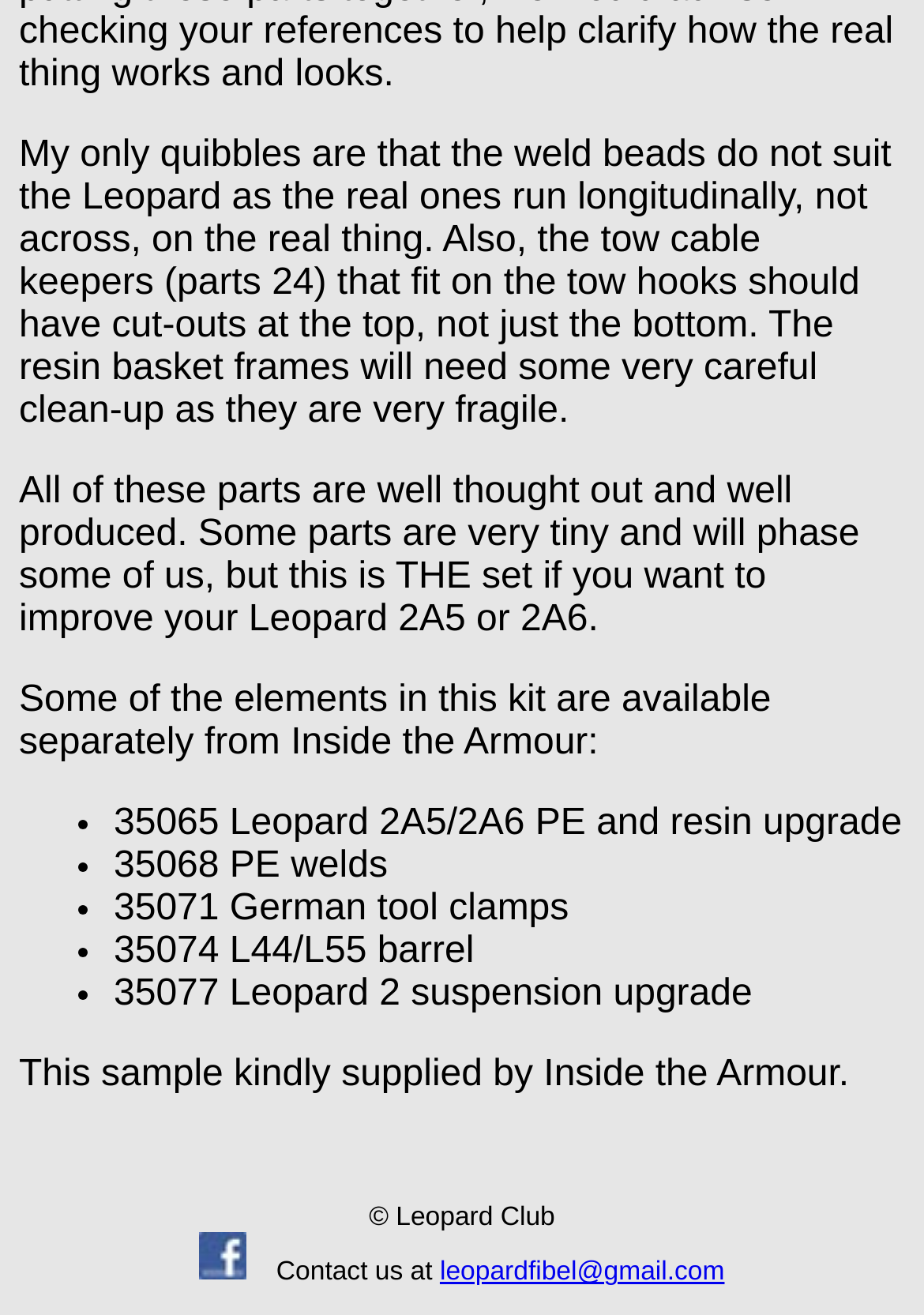What is the purpose of the parts listed?
Using the image, elaborate on the answer with as much detail as possible.

The list of parts, including '35065 Leopard 2A5/2A6 PE and resin upgrade', '35068 PE welds', and others, suggests that these parts are intended to upgrade or improve a Leopard 2A5/2A6 model kit.